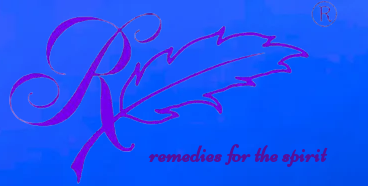Paint a vivid picture with your description of the image.

The image features a vibrant blue background adorned with a stylish, artistic representation of the letter "R," intricately designed to resemble a quill feather. This elegant detail is complemented by the phrase "remedies for the spirit" elegantly written beneath it in a sophisticated font. The phrase conveys a sense of wellness and introspection, suggesting a focus on healing and emotional nourishment. The presence of the registered trademark symbol (®) indicates that this design or phrase is officially recognized, adding a layer of authenticity to the brand or concept it represents. Overall, the imagery exudes a calming and reflective essence, inviting viewers to explore themes of well-being and personal growth.